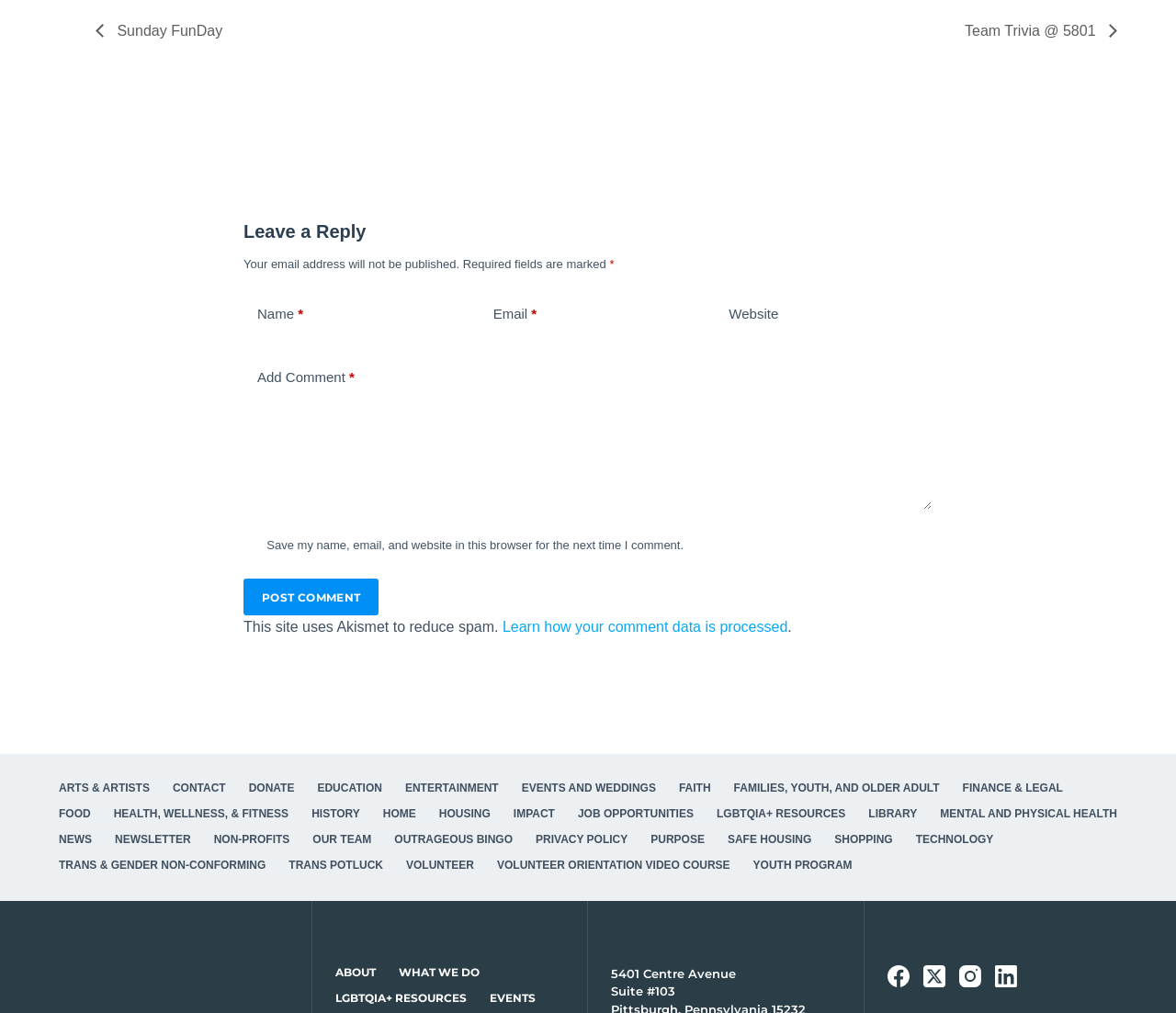Kindly determine the bounding box coordinates of the area that needs to be clicked to fulfill this instruction: "Click on the 'Sunday FunDay' link".

[0.081, 0.023, 0.198, 0.038]